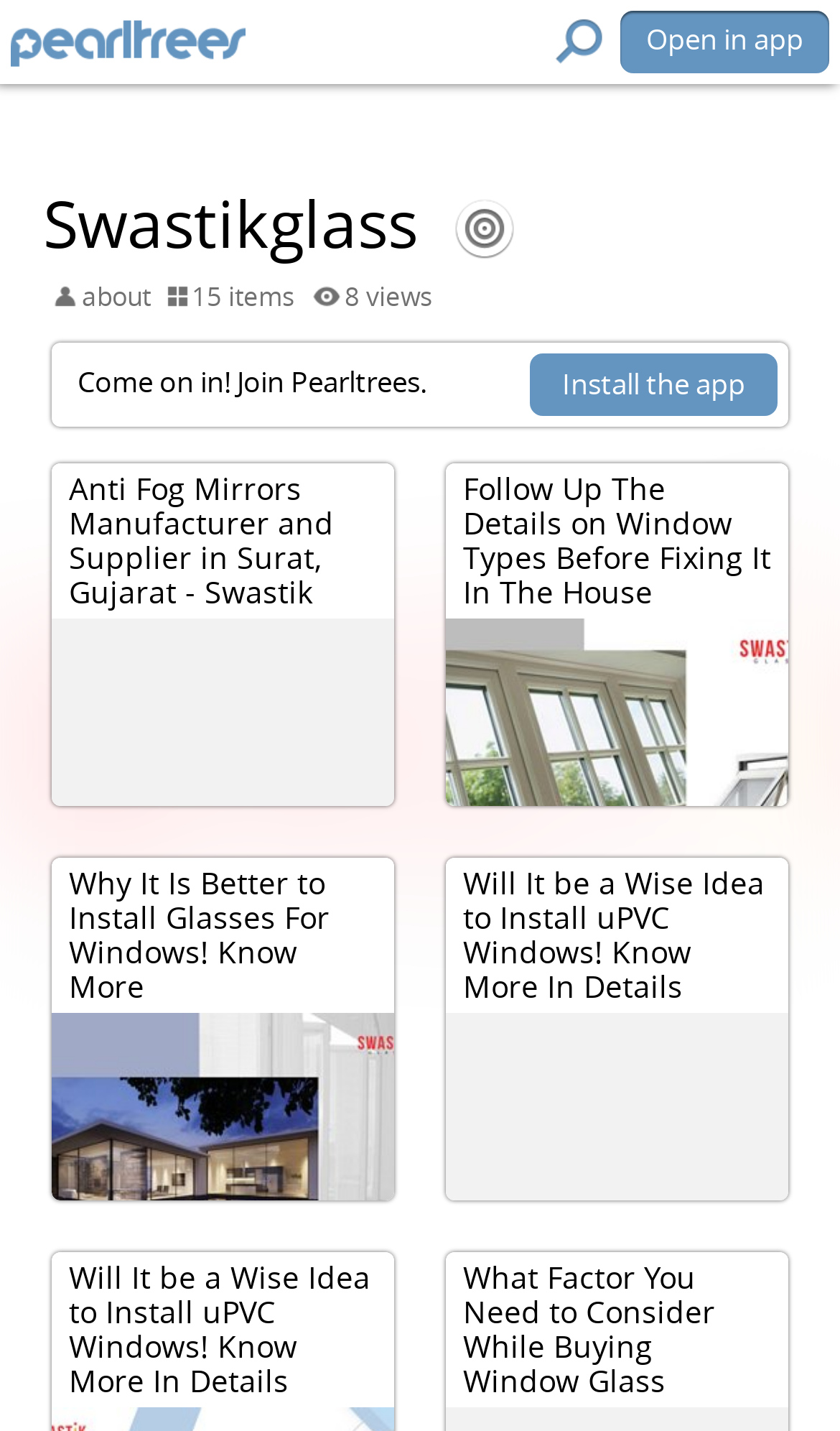What is the company's specialty?
Utilize the image to construct a detailed and well-explained answer.

The company's specialty can be inferred by reading the titles of the articles, which are all related to uPVC windows and doors, and also by understanding the context of the webpage.